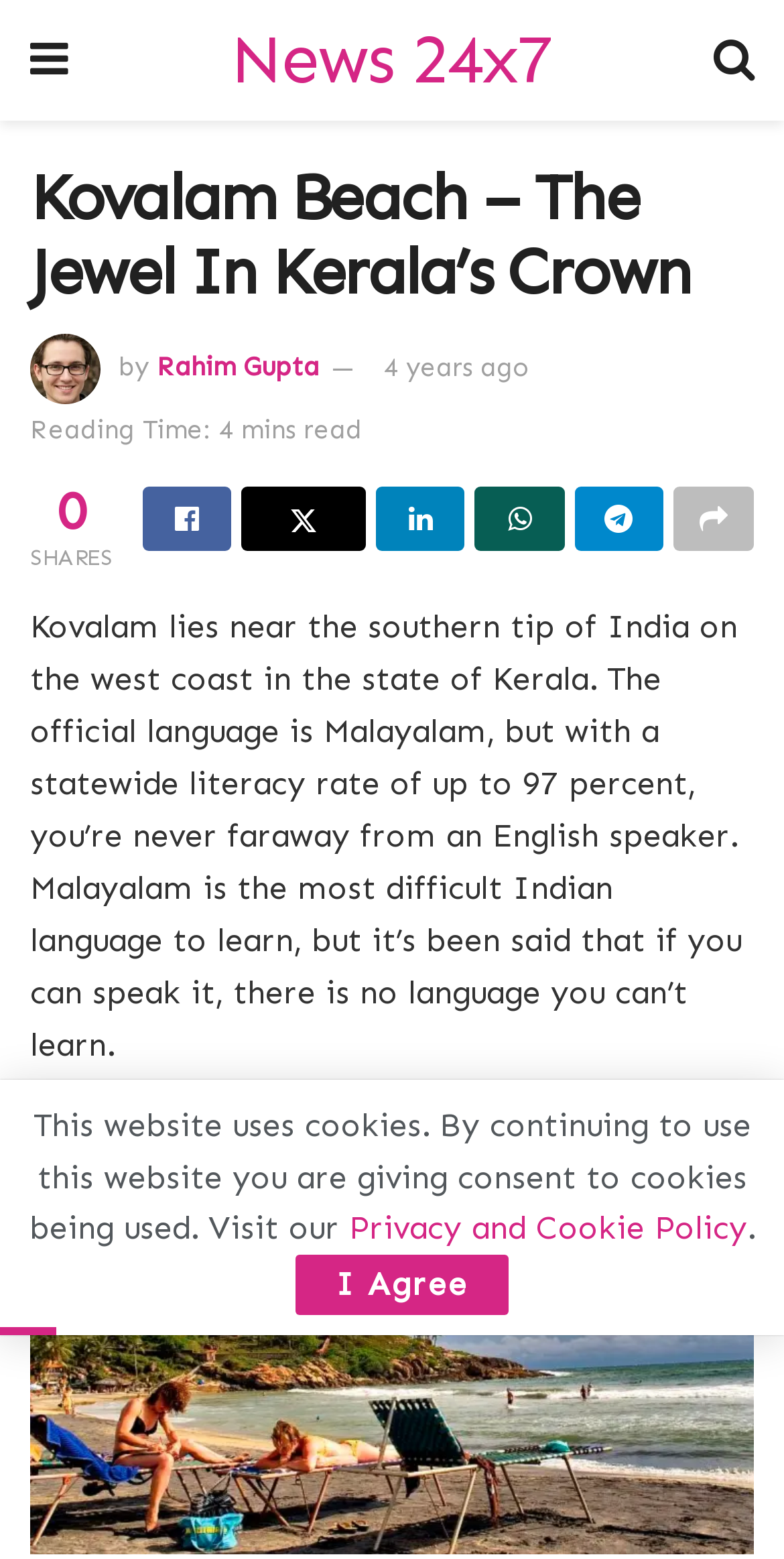Describe every aspect of the webpage in a detailed manner.

The webpage is about Kovalam Beach in Kerala, India. At the top, there is a heading that reads "Kovalam Beach – The Jewel In Kerala’s Crown". Below the heading, there is an image of the author, Rahim Gupta, with a link to his profile and a timestamp indicating that the article was written 4 years ago. 

To the right of the author's image, there is a link to share the article, accompanied by several social media icons. Below this section, there is a brief summary of the article, which reads "Kovalam lies near the southern tip of India on the west coast in the state of Kerala. The official language is Malayalam, but with a statewide literacy rate of up to 97 percent, you’re never far away from an English speaker."

The main content of the webpage is a long paragraph of text that provides more information about Kovalam. At the bottom of the page, there is a large image of Kovalam Beach. 

In the bottom left corner of the page, there is a notice about the website's use of cookies, with a link to the Privacy and Cookie Policy. Next to this notice, there is an "I Agree" button.